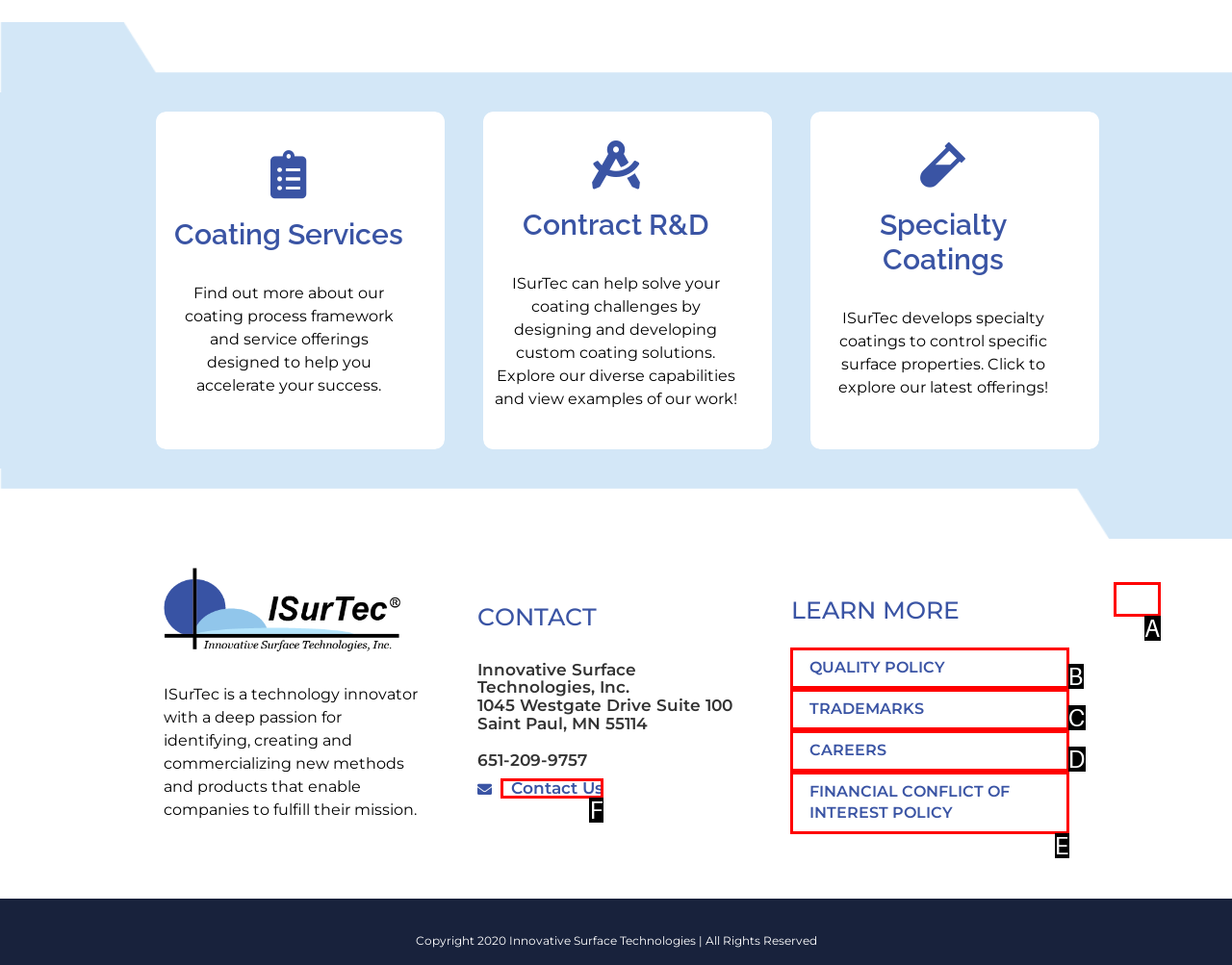Tell me which one HTML element best matches the description: QUALITY POLICY
Answer with the option's letter from the given choices directly.

B